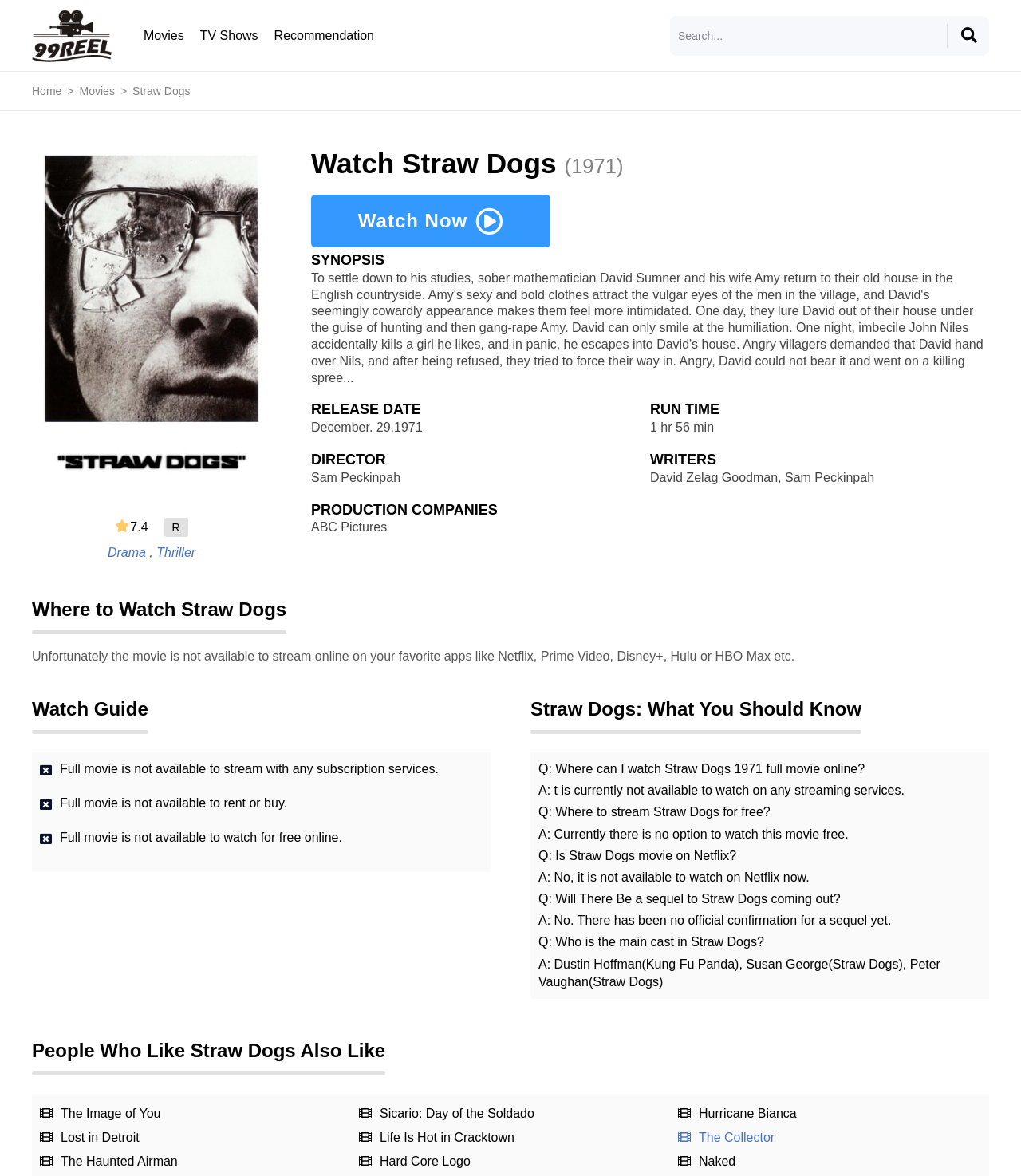Please identify the bounding box coordinates of the element I need to click to follow this instruction: "Explore movies".

[0.141, 0.024, 0.18, 0.037]